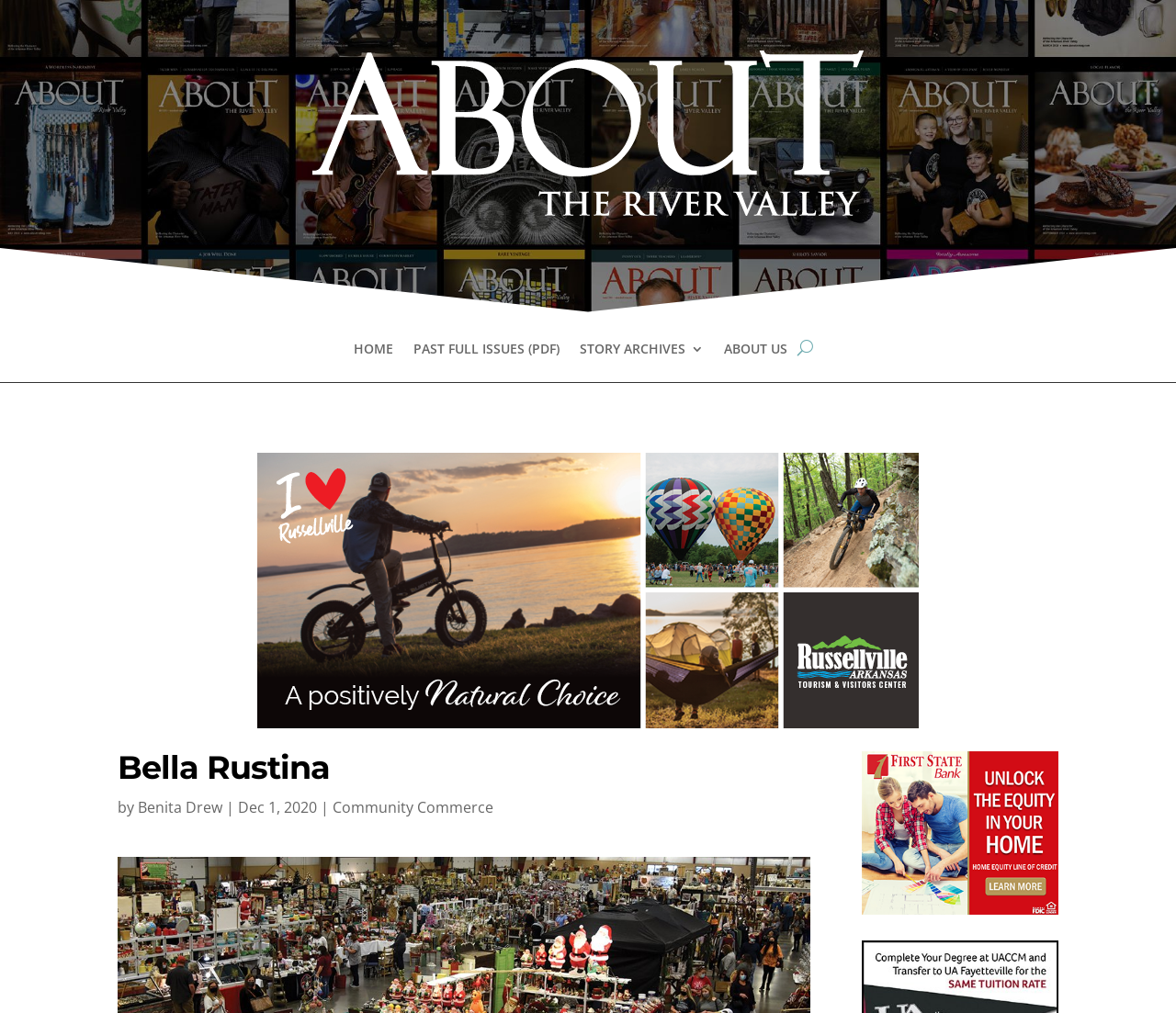What is the category of the article?
Your answer should be a single word or phrase derived from the screenshot.

Community Commerce